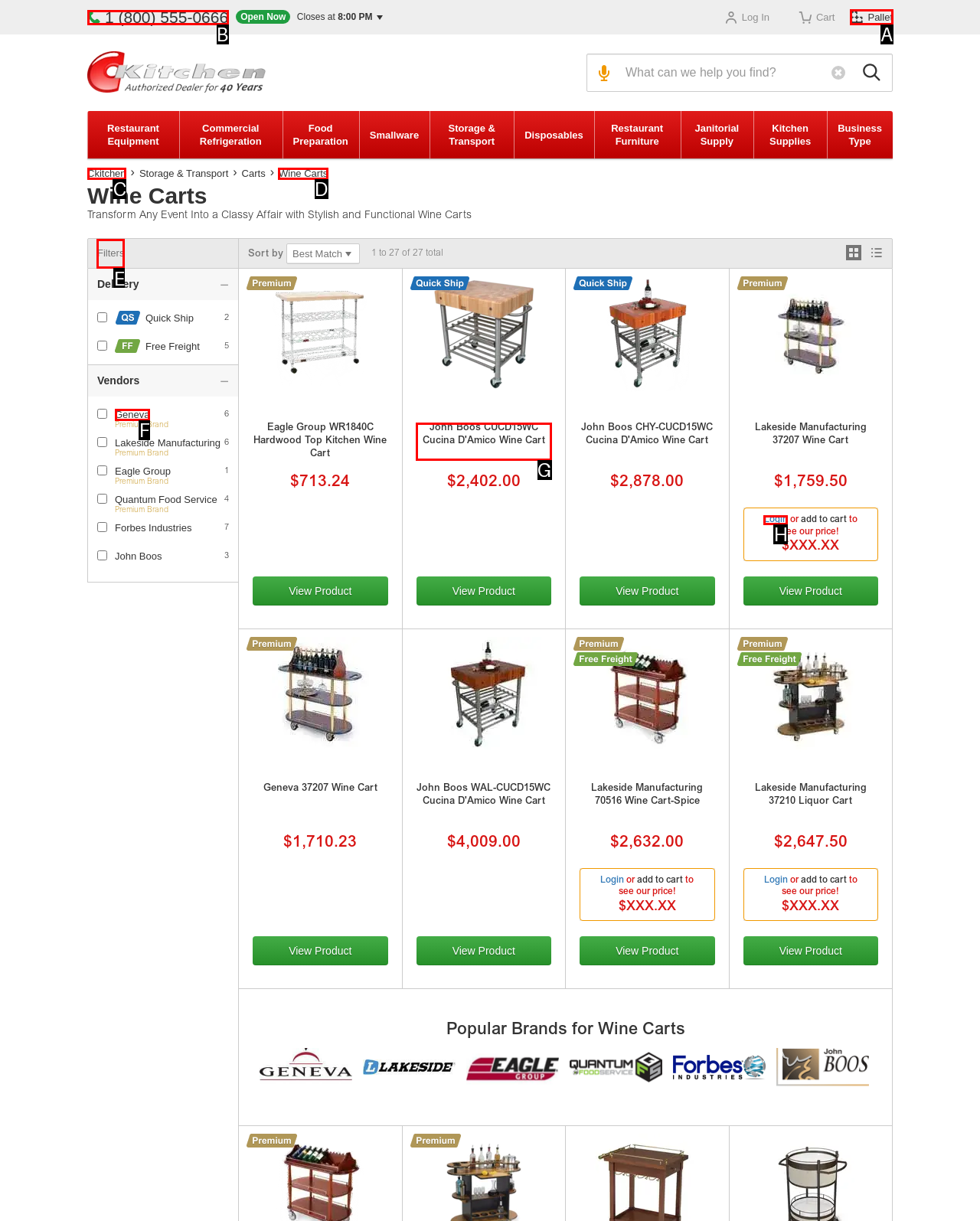To complete the task: Filter results, which option should I click? Answer with the appropriate letter from the provided choices.

E